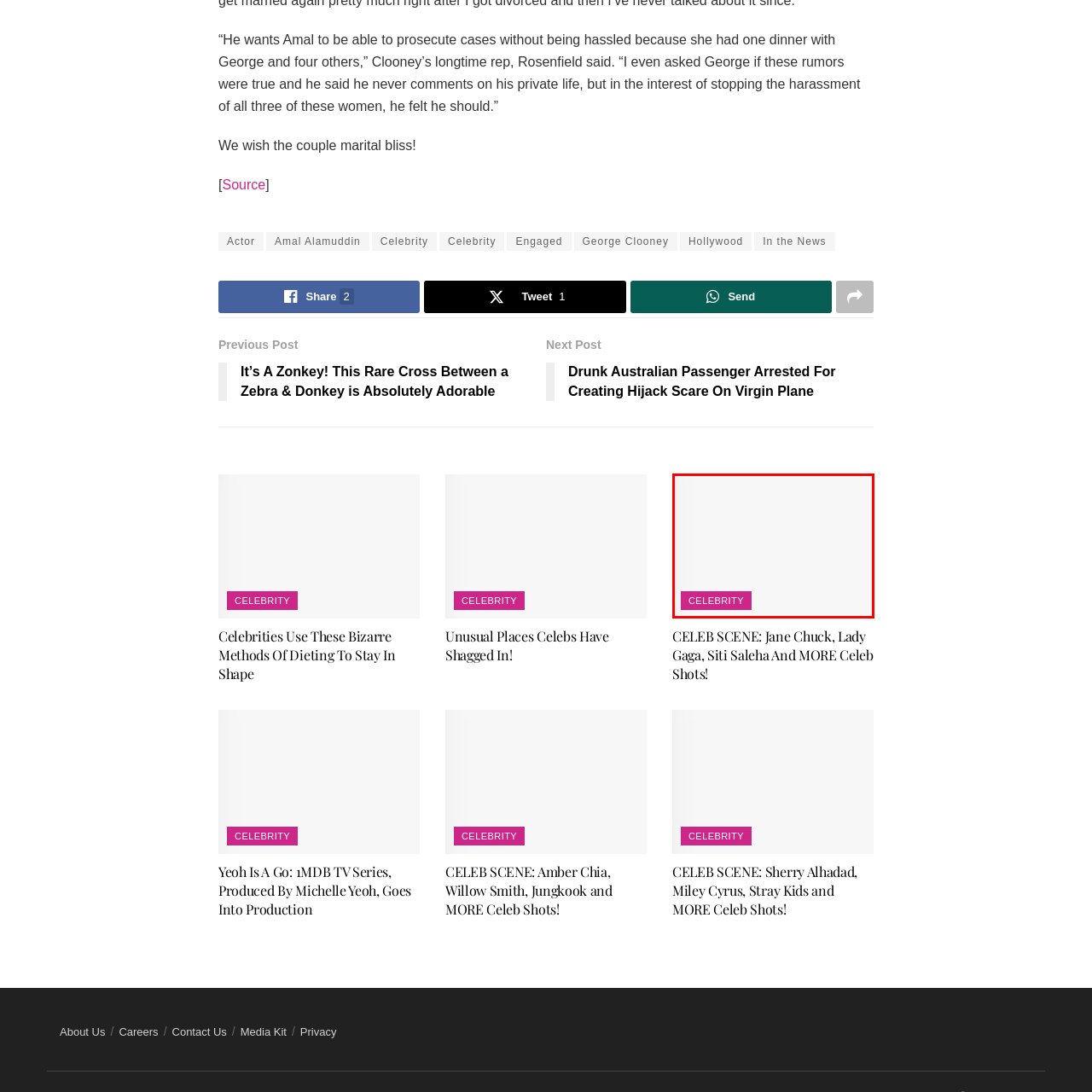Focus on the portion of the image highlighted in red and deliver a detailed explanation for the following question: What is the text on the button?

The caption states that the button is labeled 'CELEBRITY' in bold white text, indicating that this is the text displayed on the button.